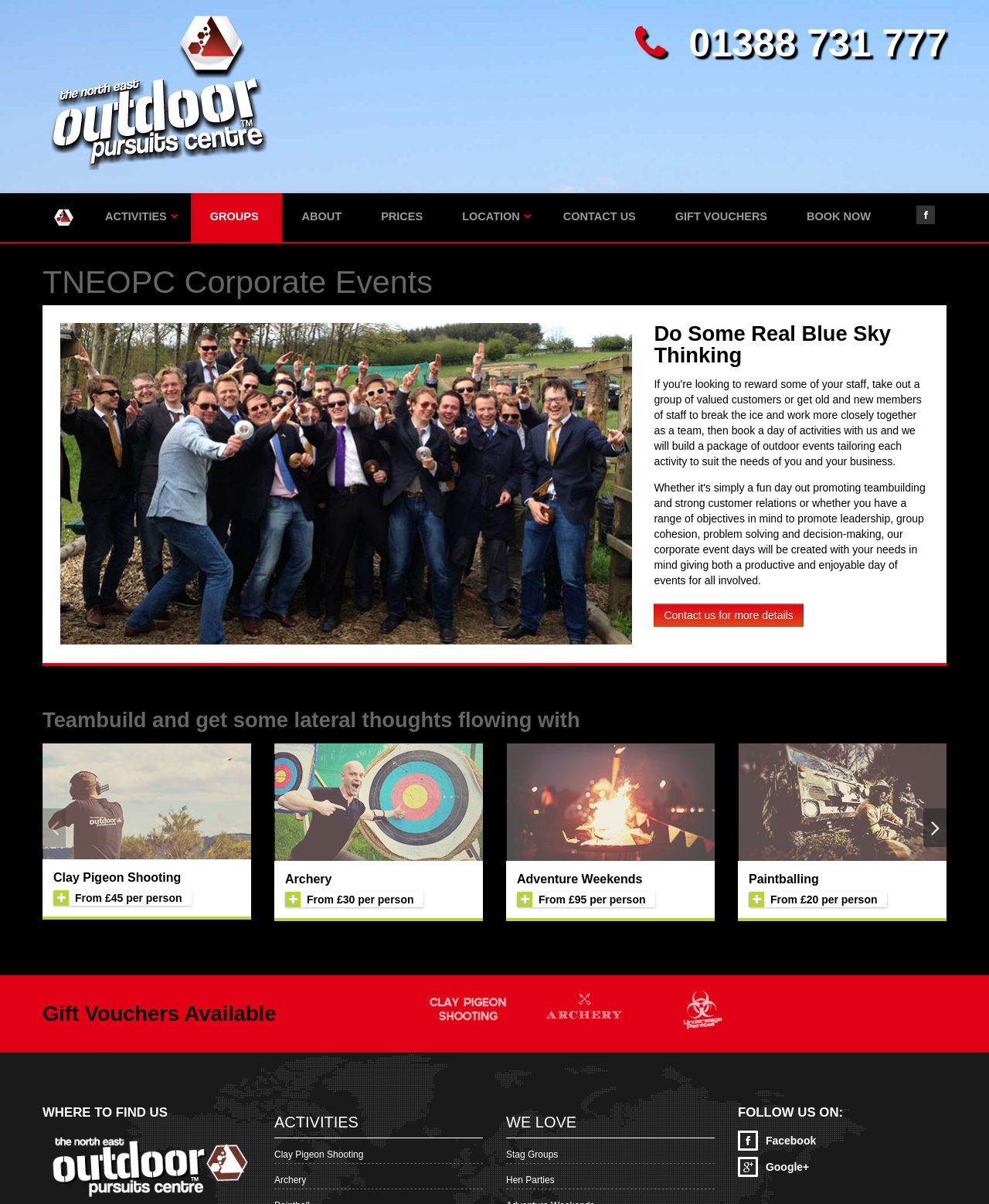What is the activity located at the top-right corner of the webpage?
Using the image as a reference, answer the question in detail.

I found the activity by looking at the link element with the text 'GIFT VOUCHERS' which is located at the top-right corner of the webpage, with a bounding box coordinate of [0.663, 0.16, 0.795, 0.201].